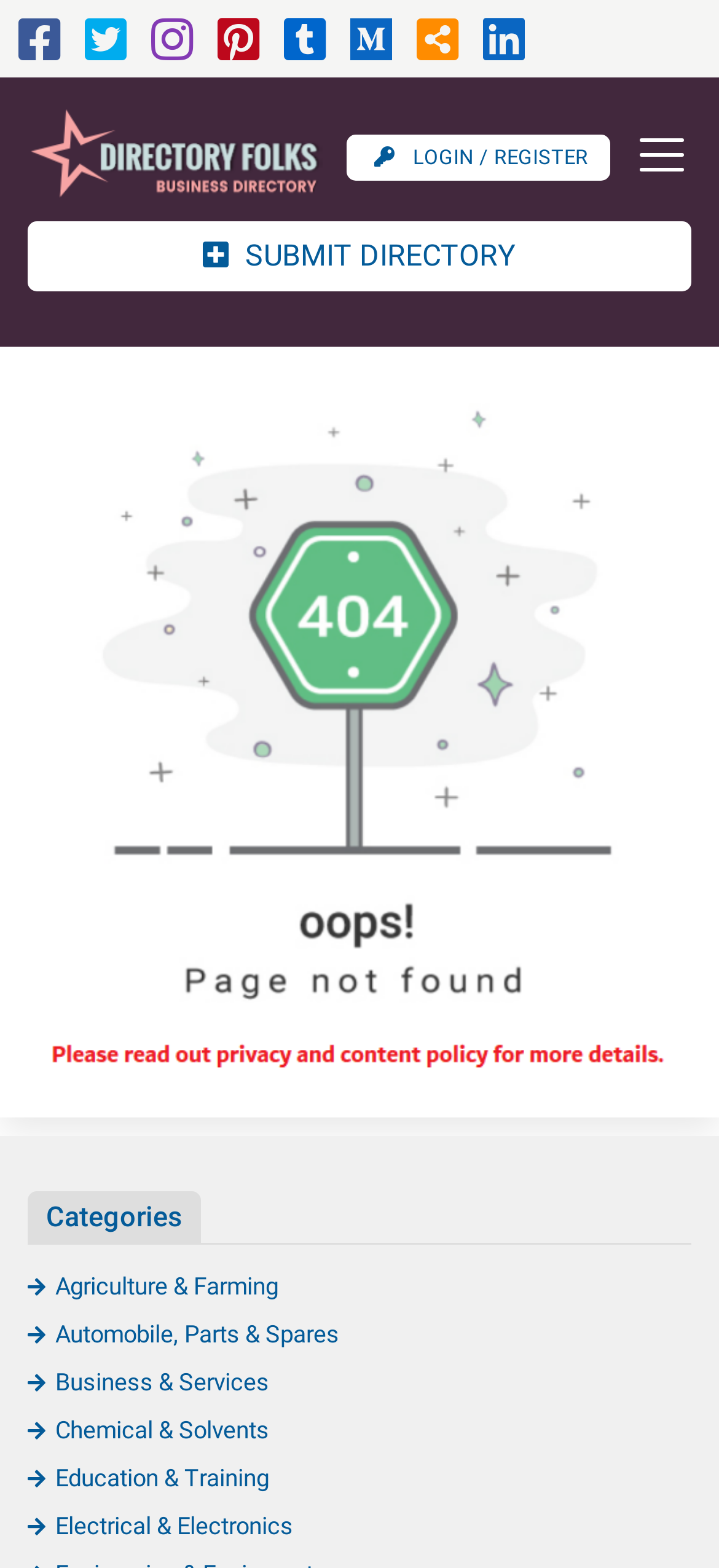Predict the bounding box coordinates of the UI element that matches this description: "title="Instagram"". The coordinates should be in the format [left, top, right, bottom] with each value between 0 and 1.

[0.21, 0.022, 0.269, 0.04]